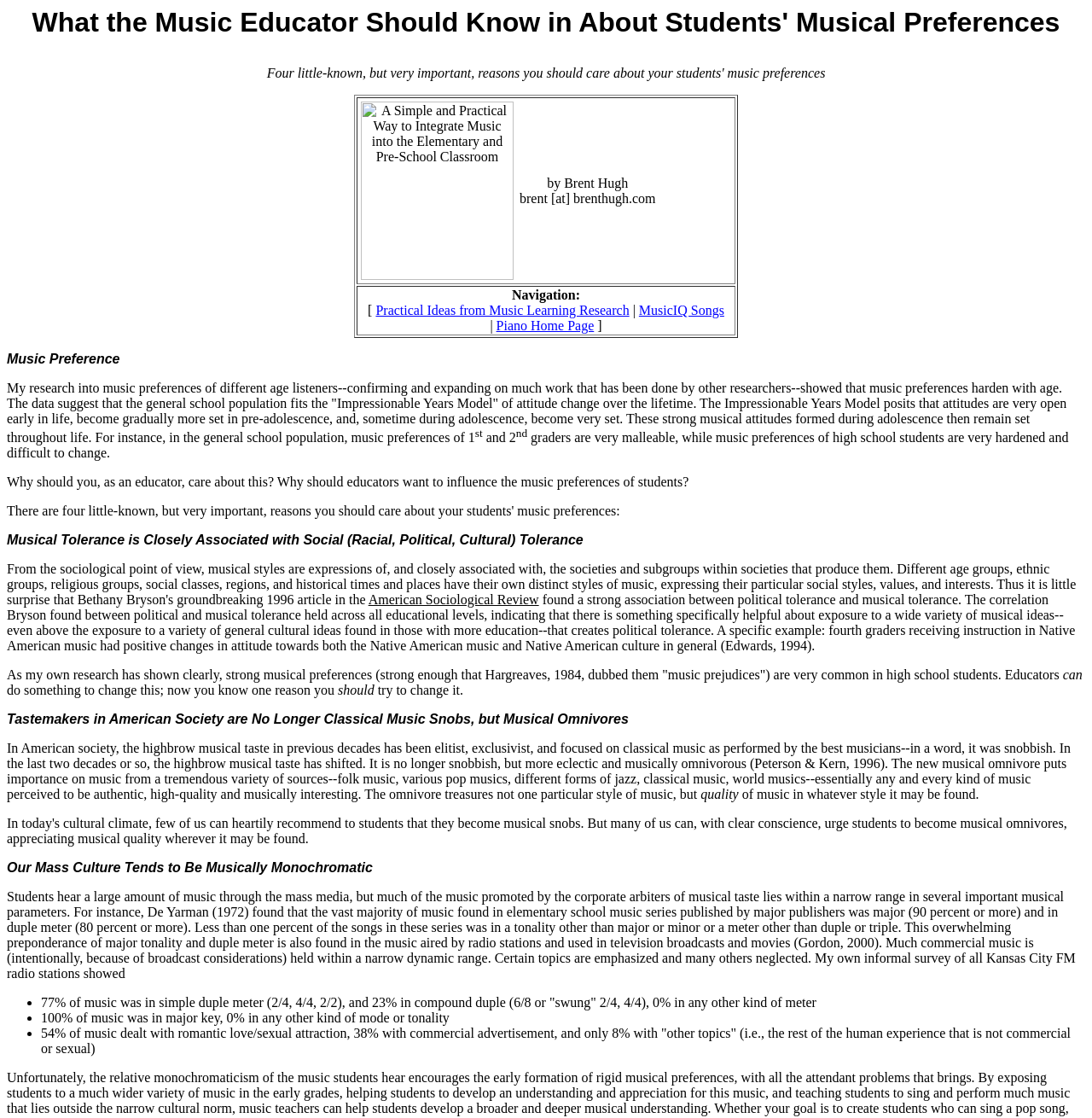Given the description of the UI element: "MusicIQ Songs", predict the bounding box coordinates in the form of [left, top, right, bottom], with each value being a float between 0 and 1.

[0.585, 0.271, 0.663, 0.284]